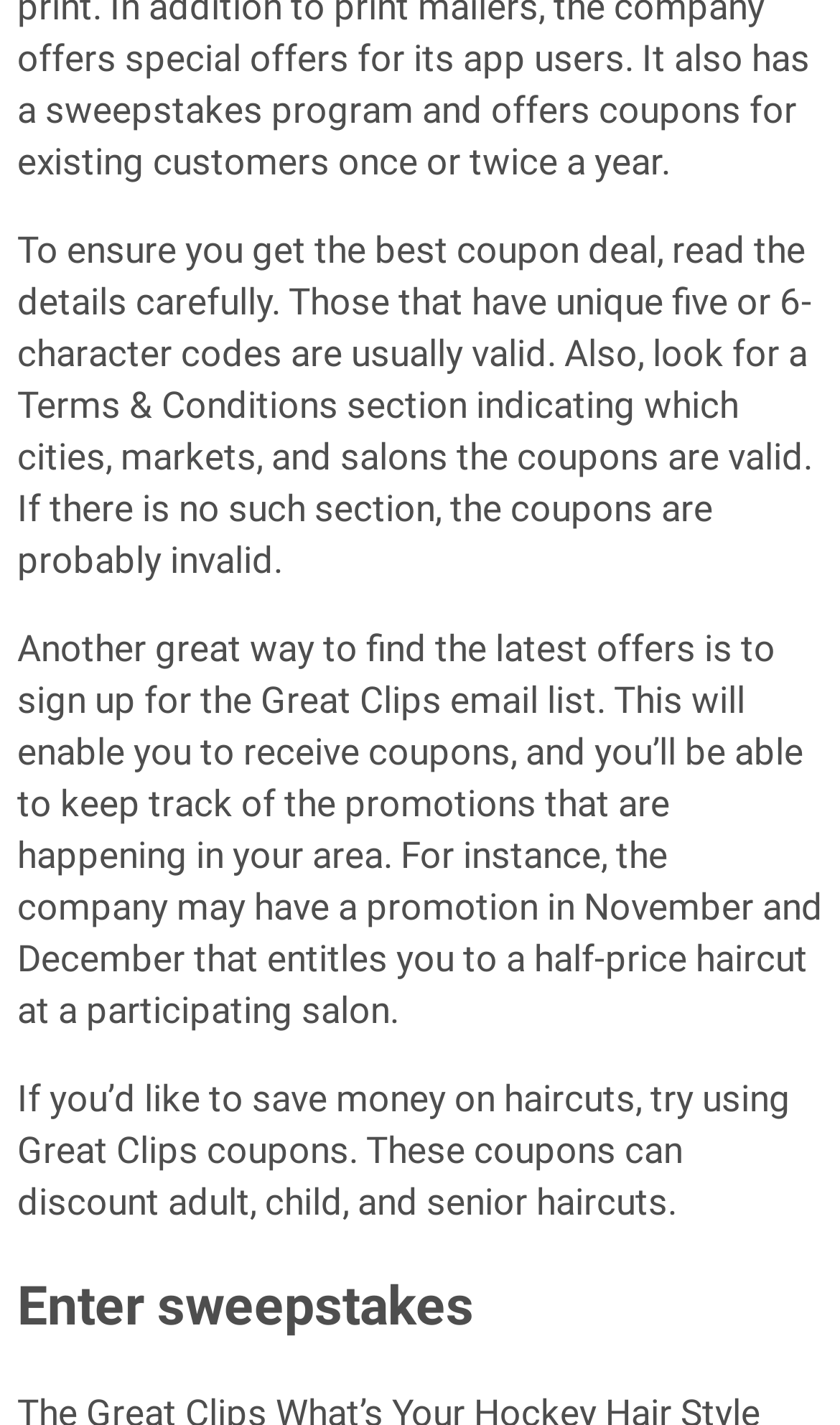Please reply with a single word or brief phrase to the question: 
How many social media sharing options are available?

8